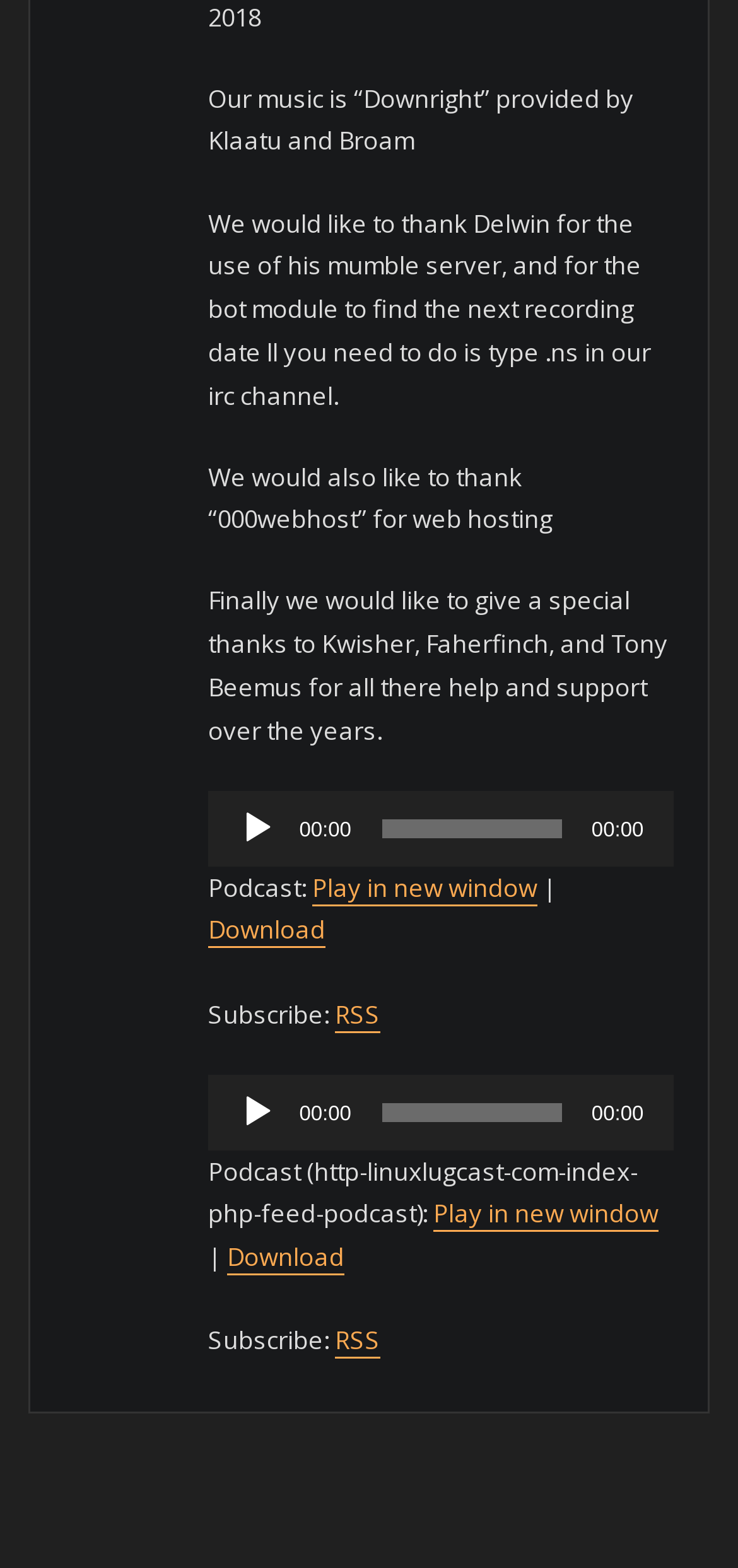Reply to the question with a brief word or phrase: What is the name of the music provider?

Klaatu and Broam